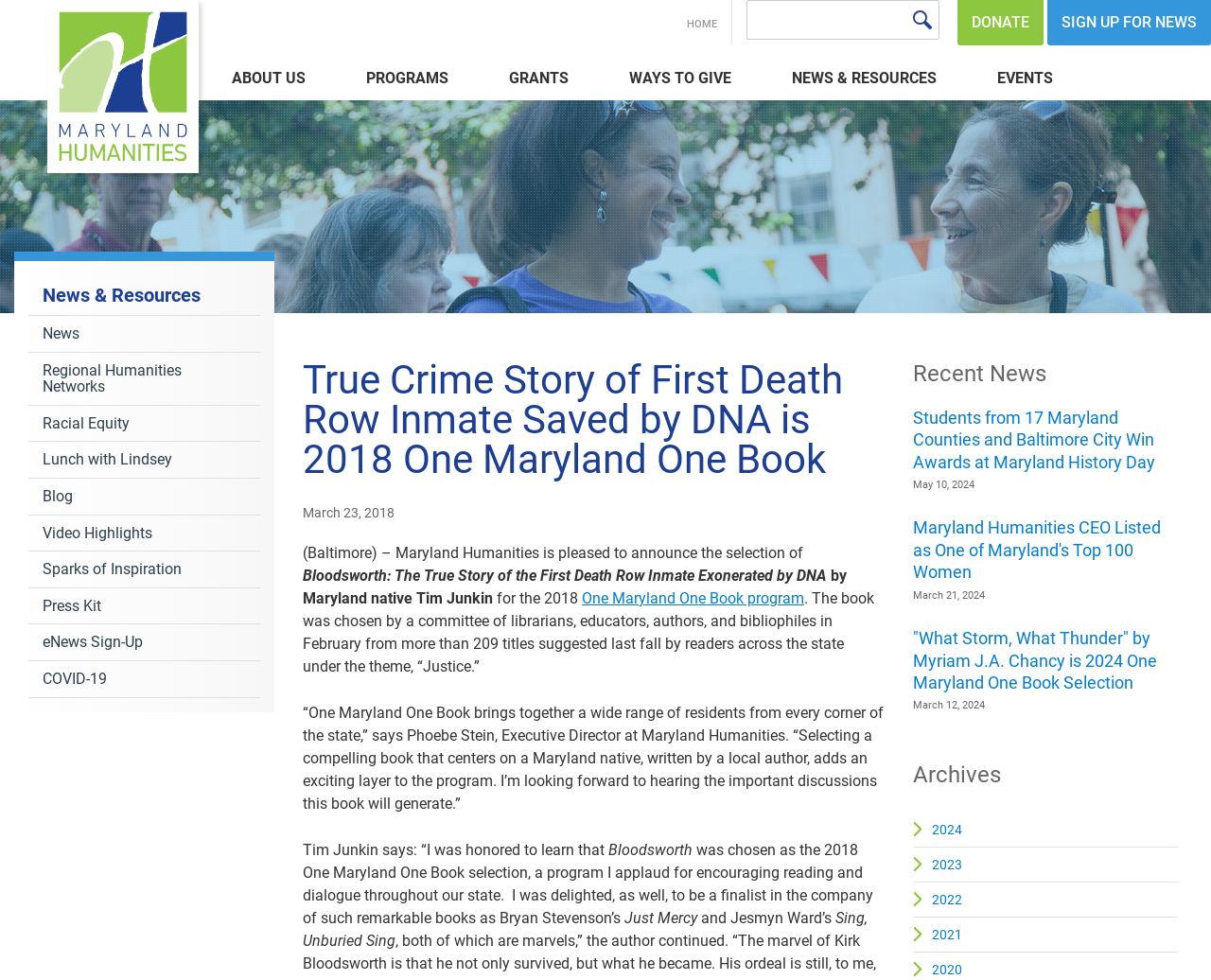Determine the bounding box coordinates of the area to click in order to meet this instruction: "View archives from 2024".

[0.77, 0.872, 0.988, 0.907]